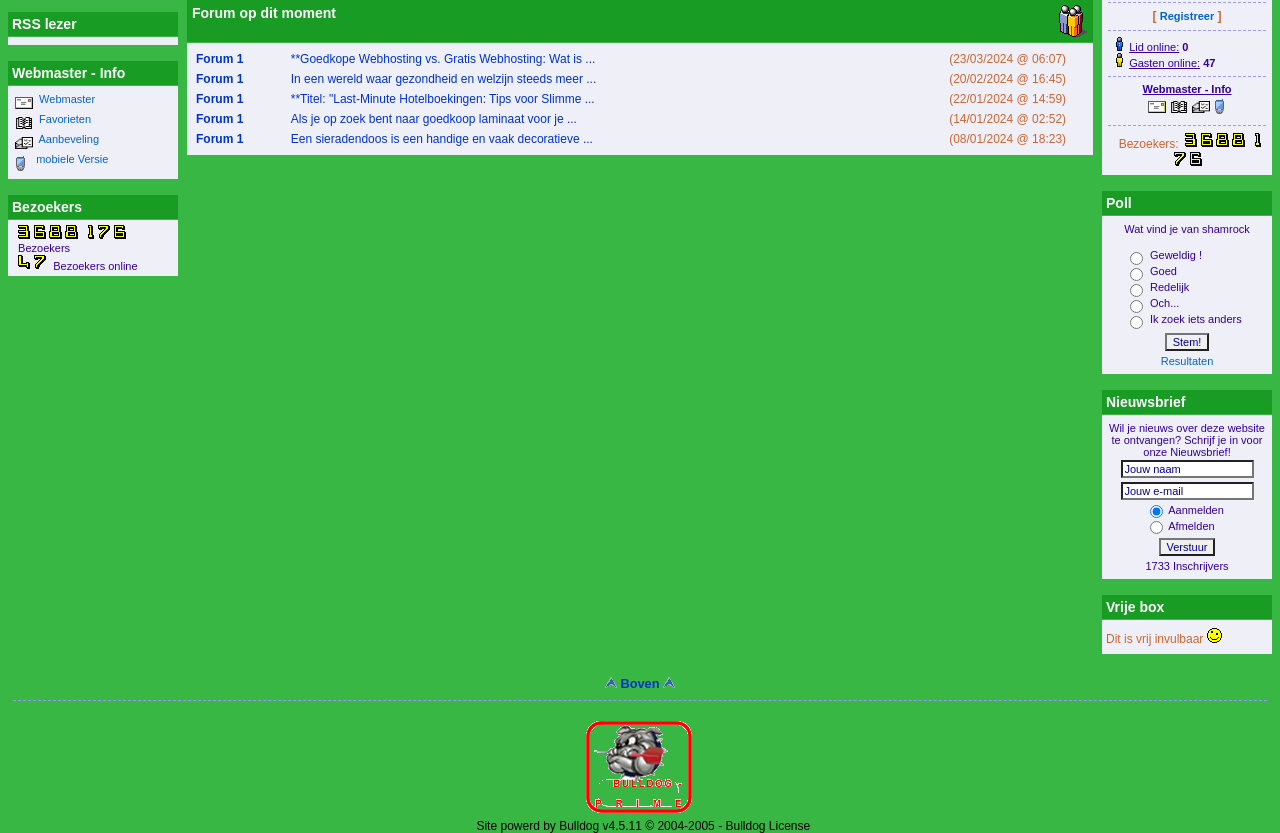Using the element description Forum 1, predict the bounding box coordinates for the UI element. Provide the coordinates in (top-left x, top-left y, bottom-right x, bottom-right y) format with values ranging from 0 to 1.

[0.153, 0.158, 0.19, 0.175]